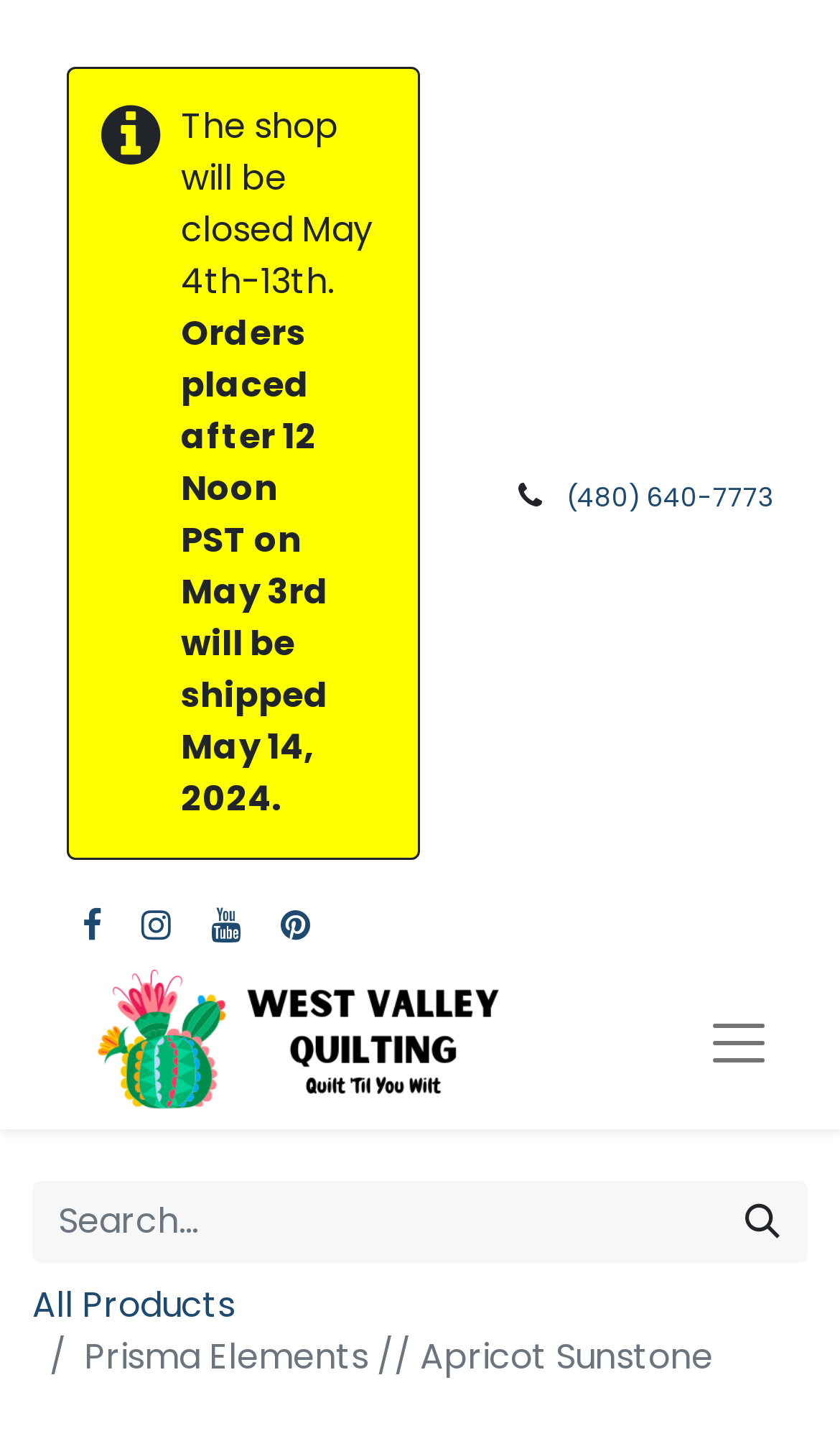Refer to the screenshot and answer the following question in detail:
What is the current status of the shop?

I found the current status of the shop by reading the StaticText element that says 'The shop will be closed May 4th-13th.' This implies that the shop is currently closed.